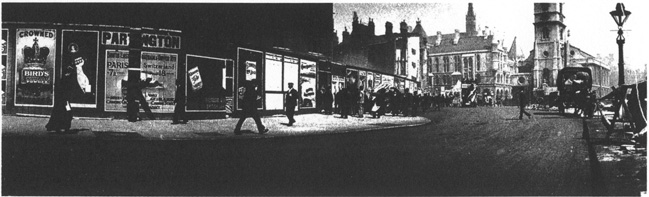What type of transportation is shown on the right side?
From the screenshot, provide a brief answer in one word or phrase.

Horse-drawn carriage